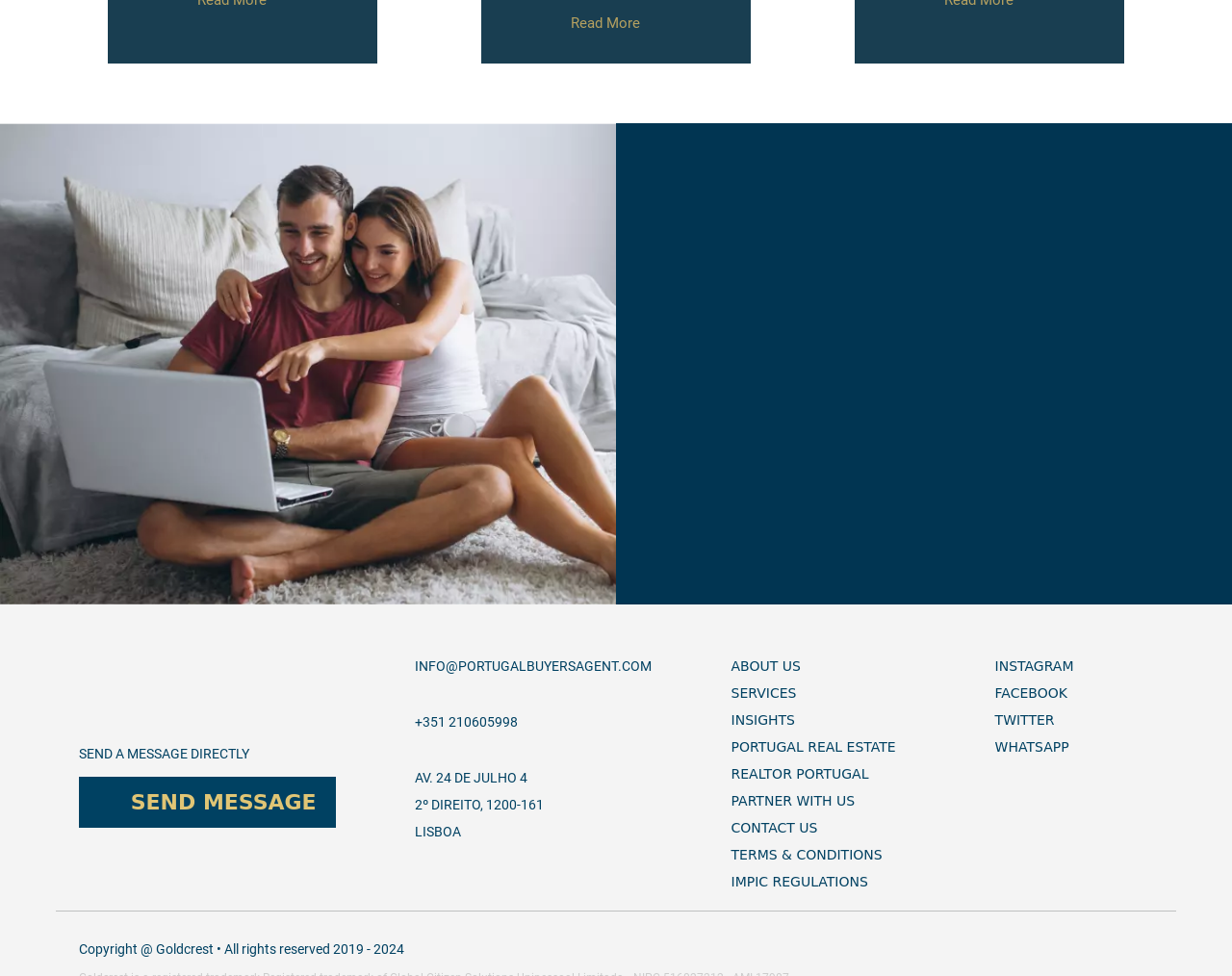Identify the bounding box coordinates for the UI element described as follows: SEND MESSAGE. Use the format (top-left x, top-left y, bottom-right x, bottom-right y) and ensure all values are floating point numbers between 0 and 1.

[0.064, 0.796, 0.272, 0.848]